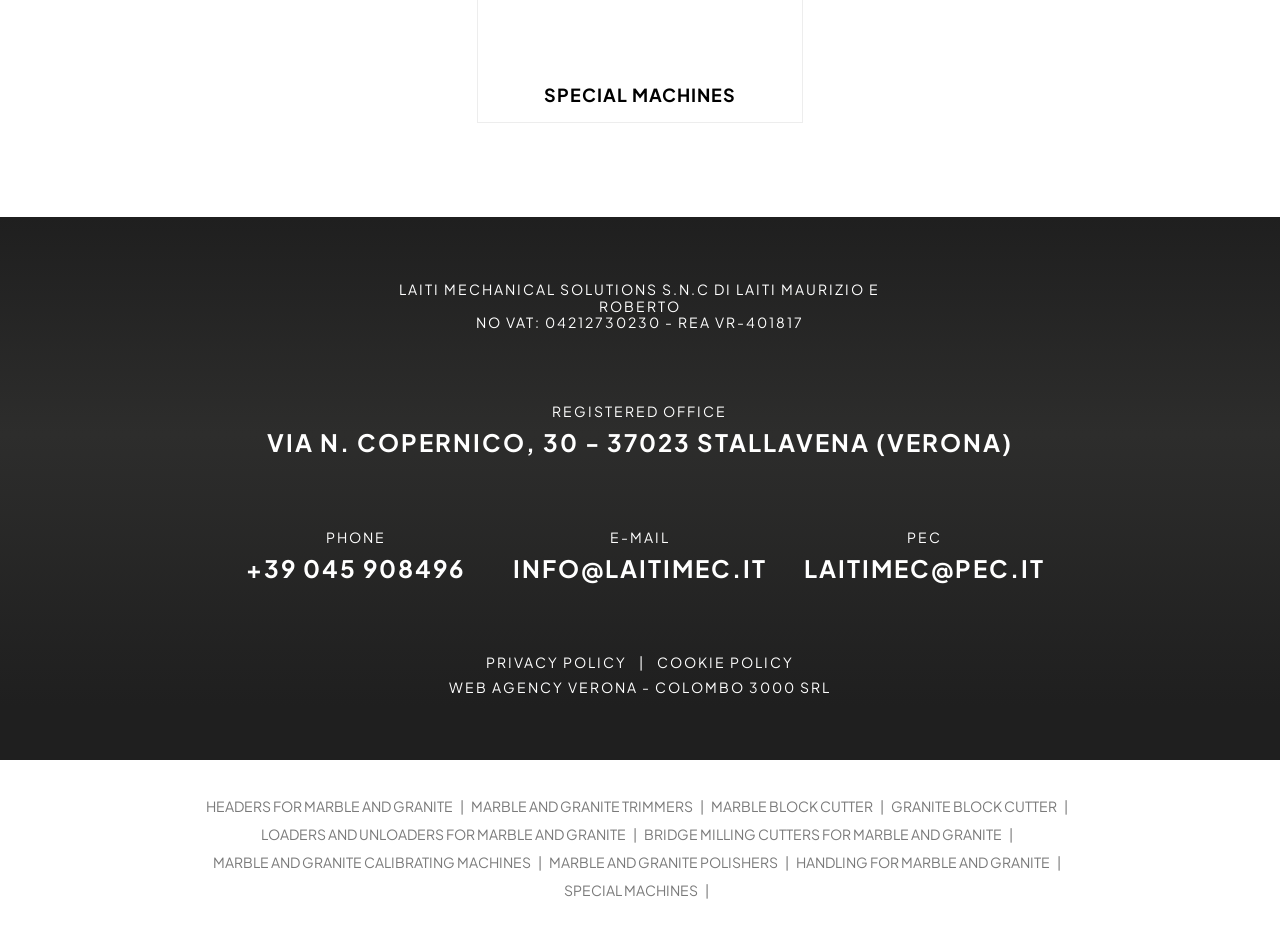Identify the bounding box for the UI element described as: "Marble and Granite Trimmers". The coordinates should be four float numbers between 0 and 1, i.e., [left, top, right, bottom].

[0.368, 0.846, 0.555, 0.876]